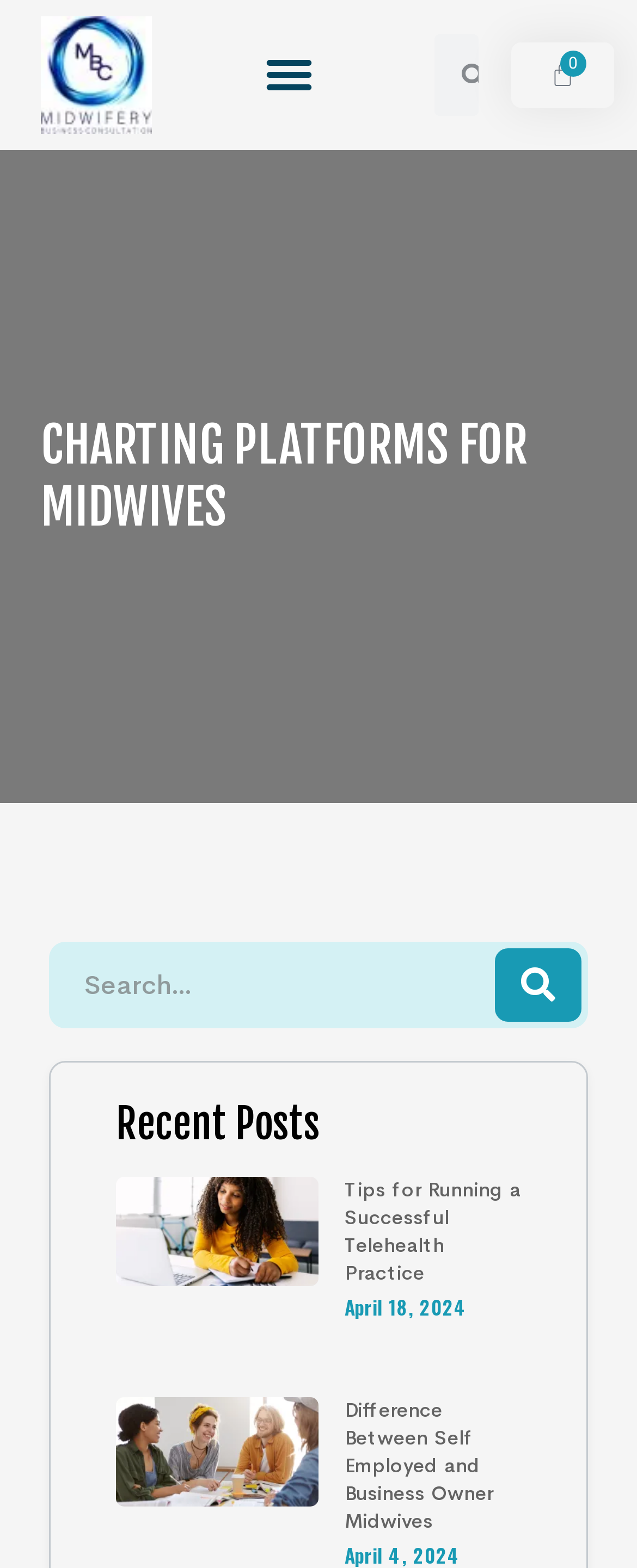Answer the question using only a single word or phrase: 
What is the date of the first article?

April 18, 2024